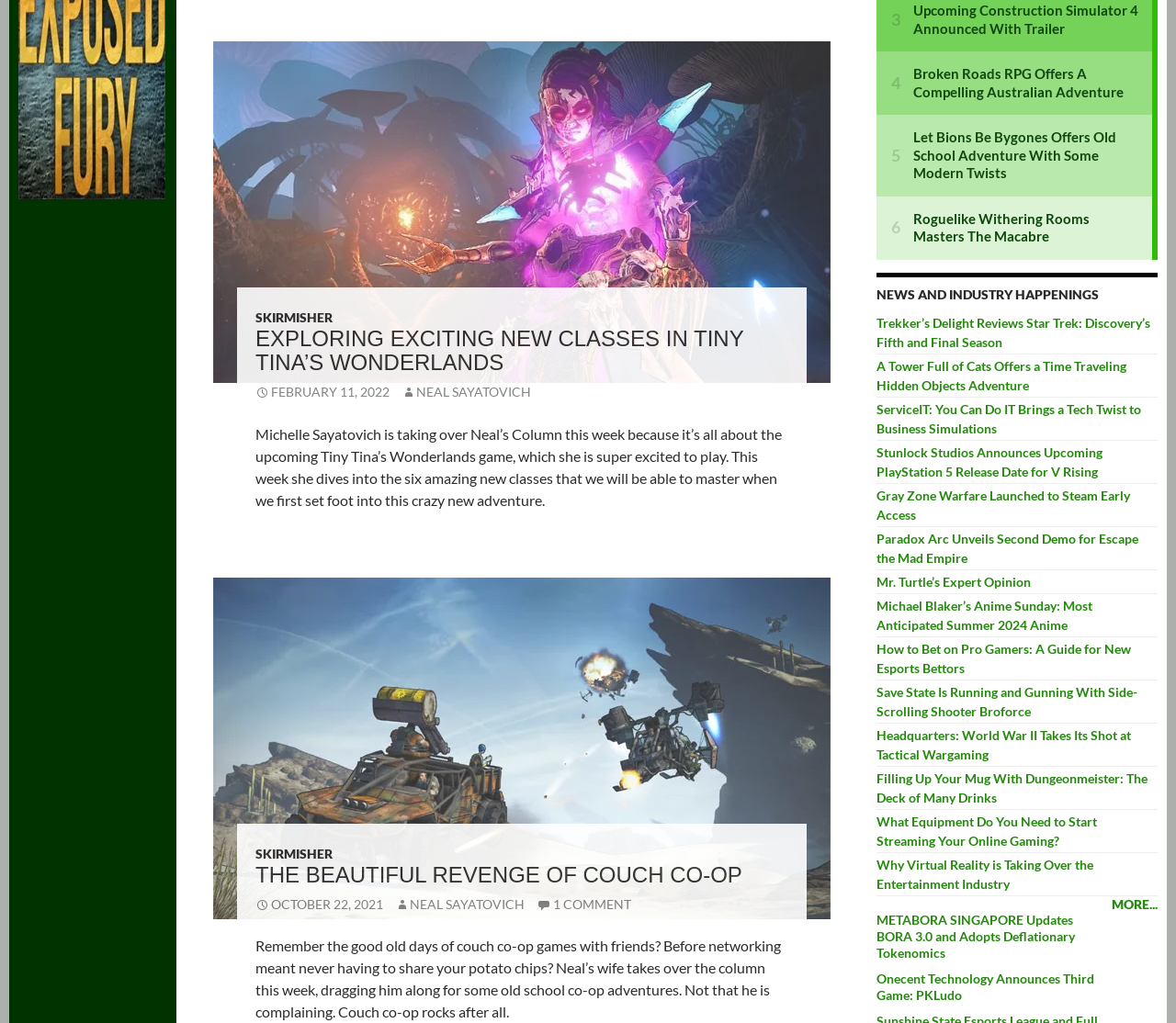How many articles are there on the page?
Carefully examine the image and provide a detailed answer to the question.

I counted the number of article elements on the page and found 2 articles, one with the title 'Exploring Exciting New Classes in Tiny Tina’s Wonderlands' and another with the title 'THE BEAUTIFUL REVENGE OF COUCH CO-OP'.